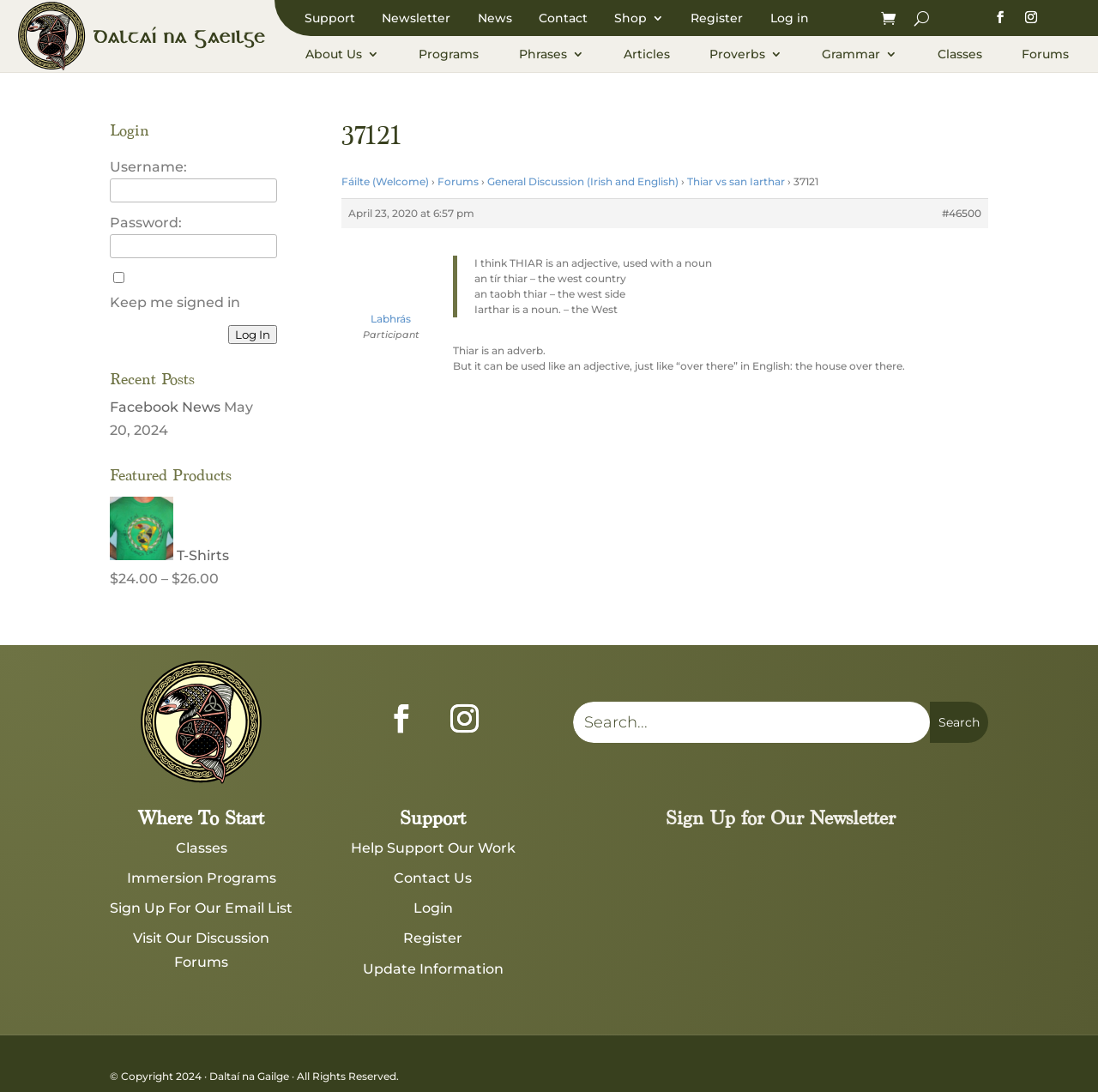Find the bounding box coordinates of the element to click in order to complete the given instruction: "Click the 'Register' link."

[0.629, 0.011, 0.677, 0.028]